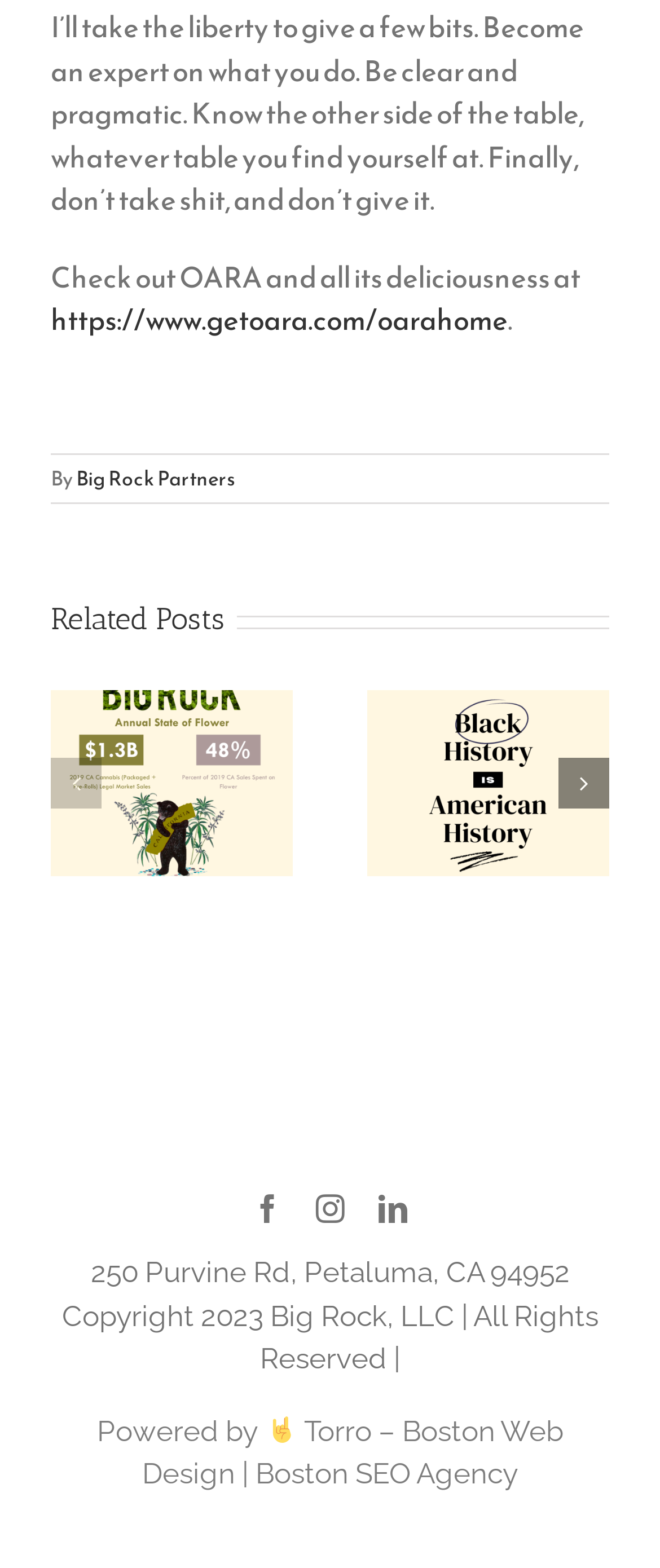Please provide a detailed answer to the question below based on the screenshot: 
How many related posts are shown on this webpage?

The answer can be found by looking at the section with the heading 'Related Posts' and counting the number of groups underneath it, which are 2. Each group represents a related post.